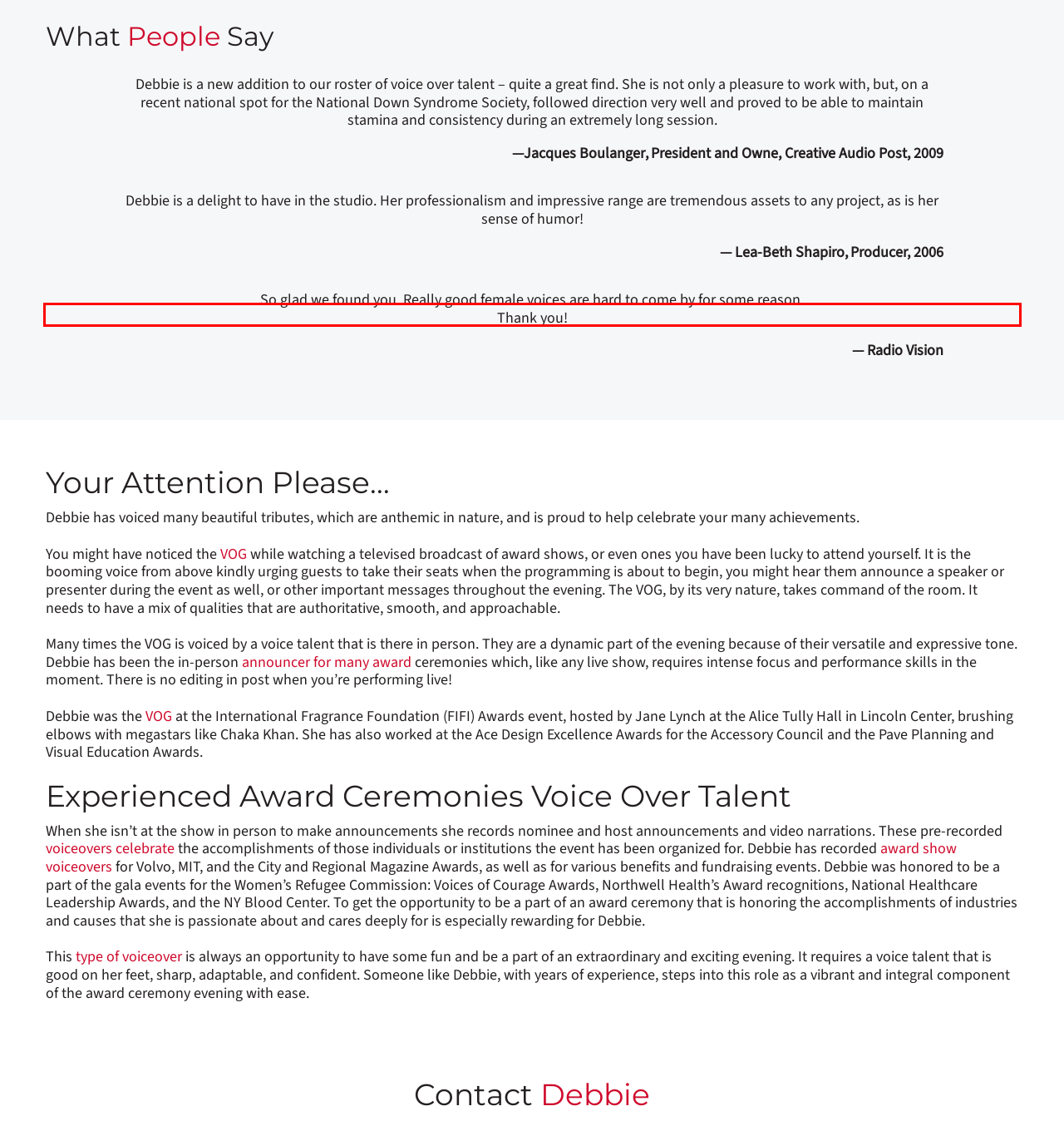Please examine the webpage screenshot containing a red bounding box and use OCR to recognize and output the text inside the red bounding box.

Debbie has voiced many beautiful tributes, which are anthemic in nature, and is proud to help celebrate your many achievements.